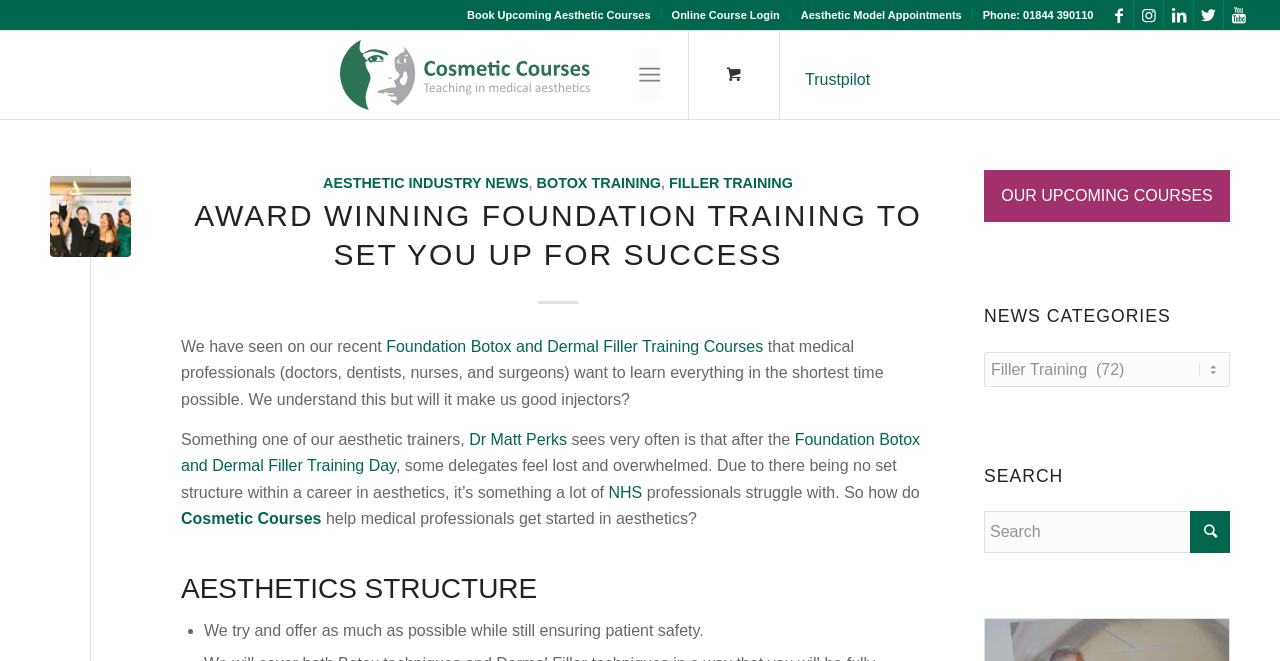Answer the following query concisely with a single word or phrase:
What is the topic of the article mentioned on the webpage?

Aesthetic training